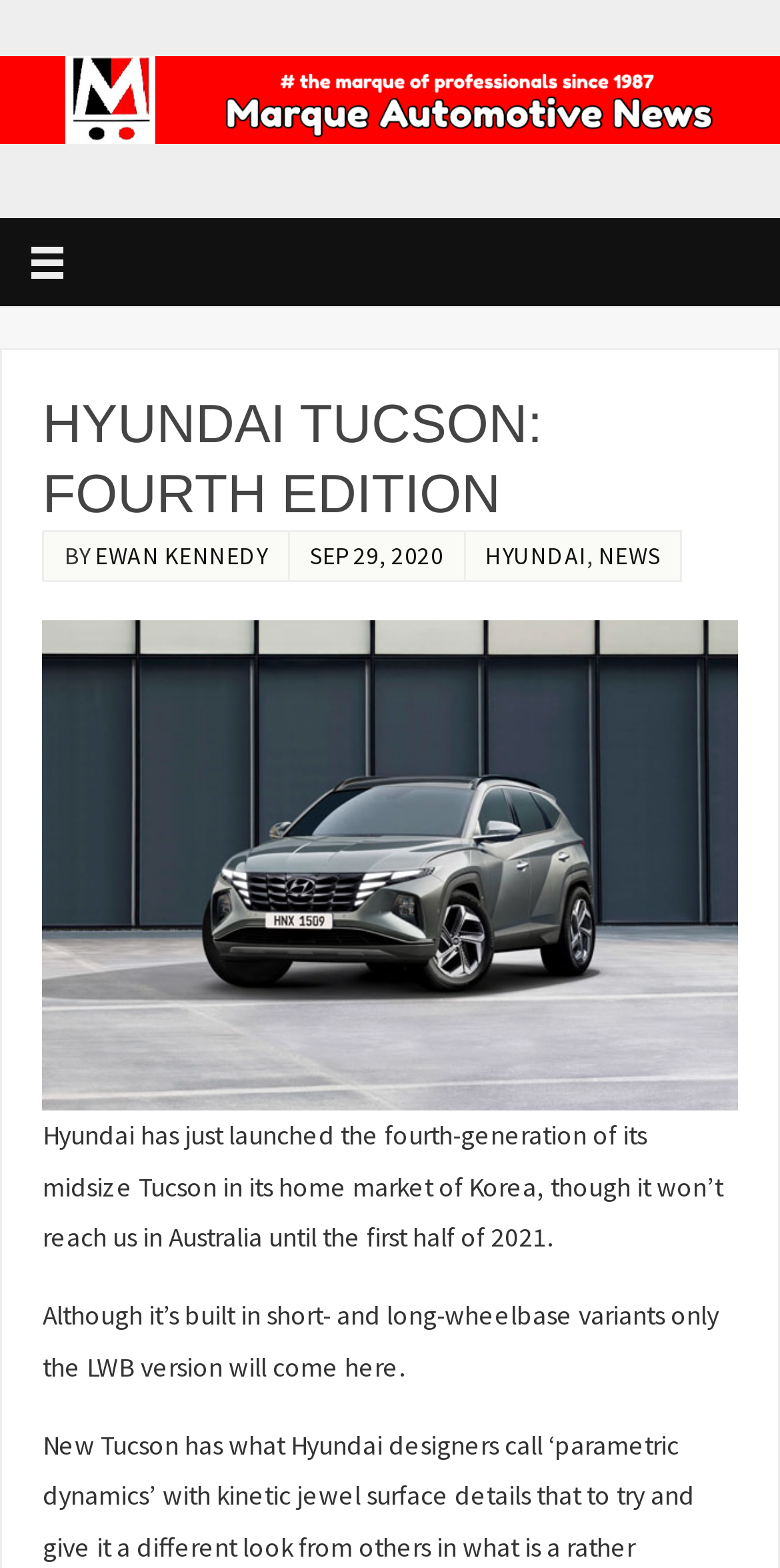Identify the bounding box for the UI element specified in this description: "Ewan Kennedy". The coordinates must be four float numbers between 0 and 1, formatted as [left, top, right, bottom].

[0.122, 0.344, 0.343, 0.364]